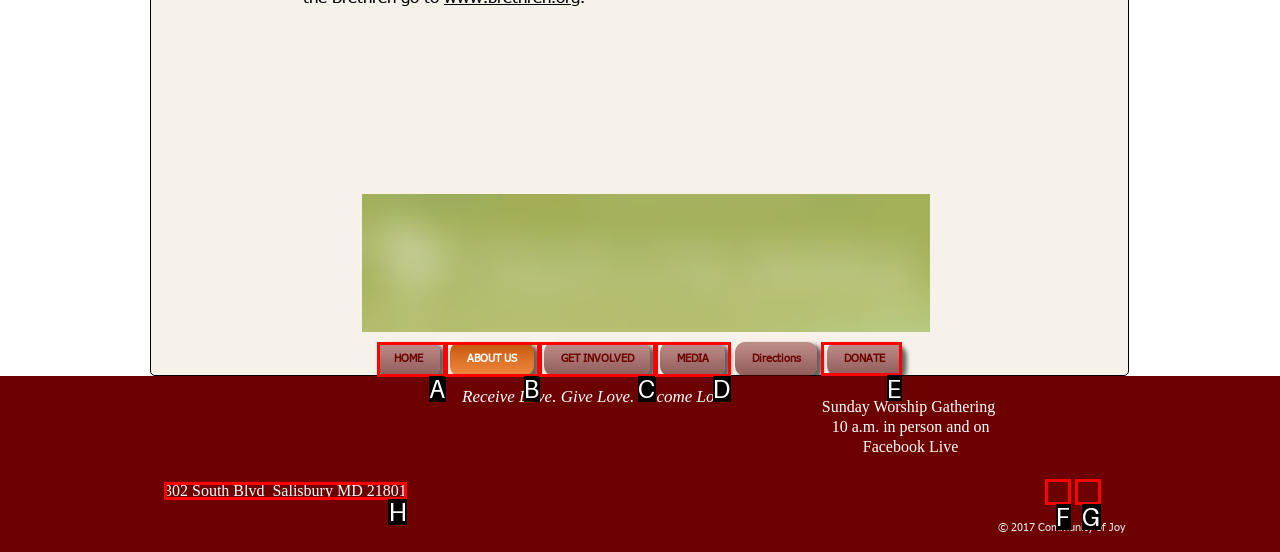Select the letter associated with the UI element you need to click to perform the following action: Review your e-Commerce store
Reply with the correct letter from the options provided.

None